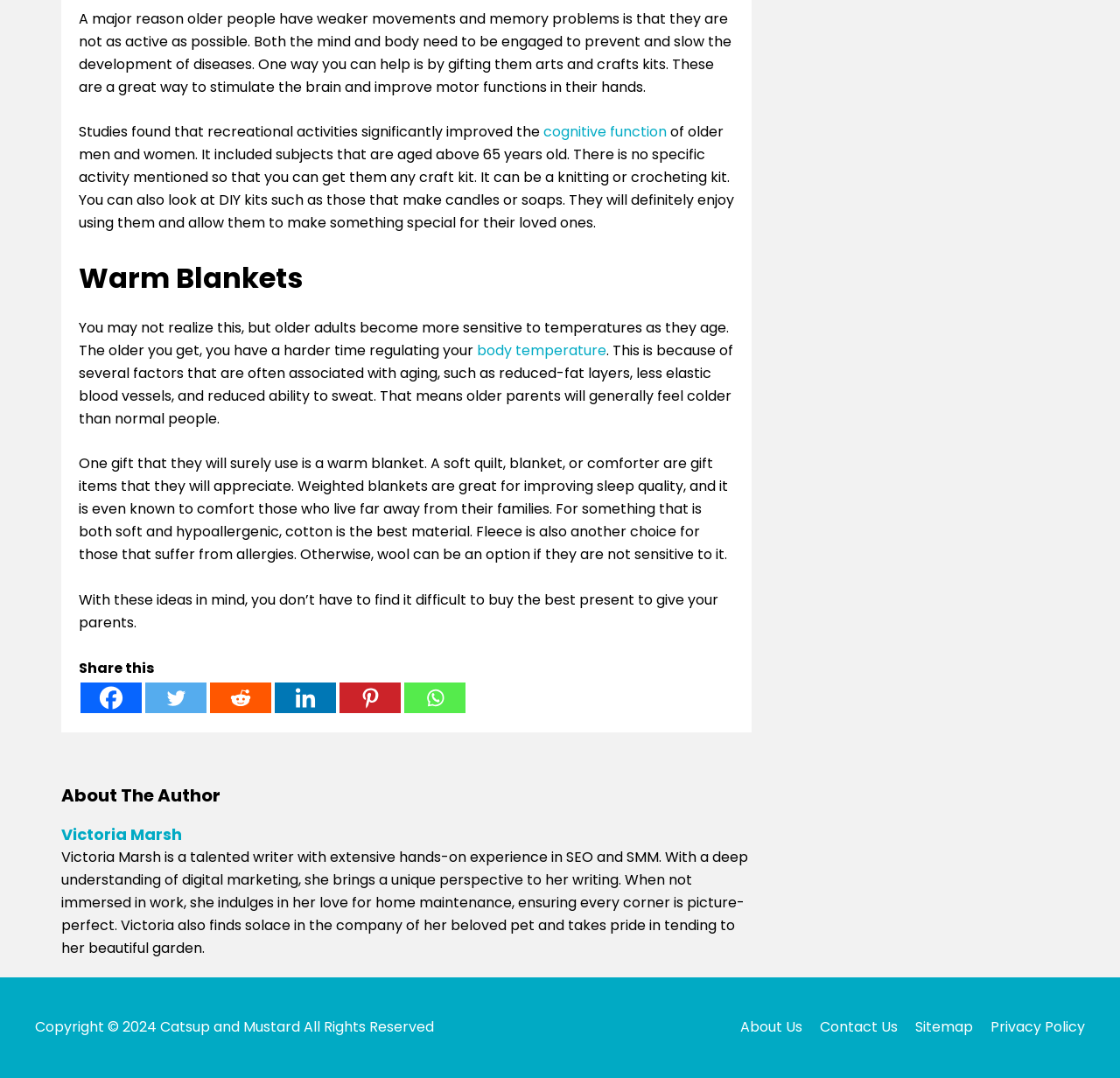What is a good gift for older adults to stimulate their brain?
Refer to the image and give a detailed response to the question.

According to the webpage, arts and crafts kits are a great way to stimulate the brain and improve motor functions in older adults. This is mentioned in the first paragraph of the webpage.